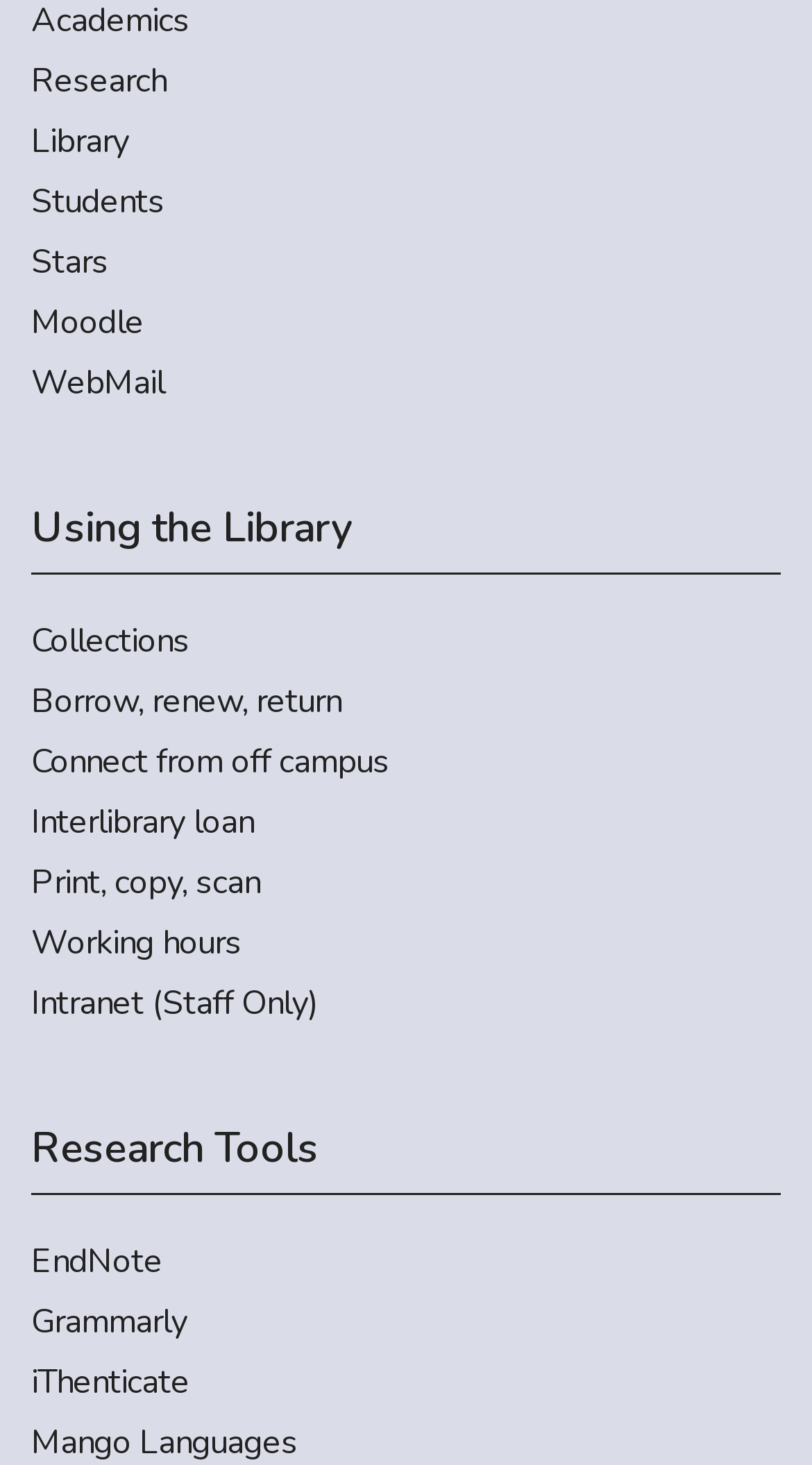What is the second heading on the page?
Refer to the image and answer the question using a single word or phrase.

Research Tools